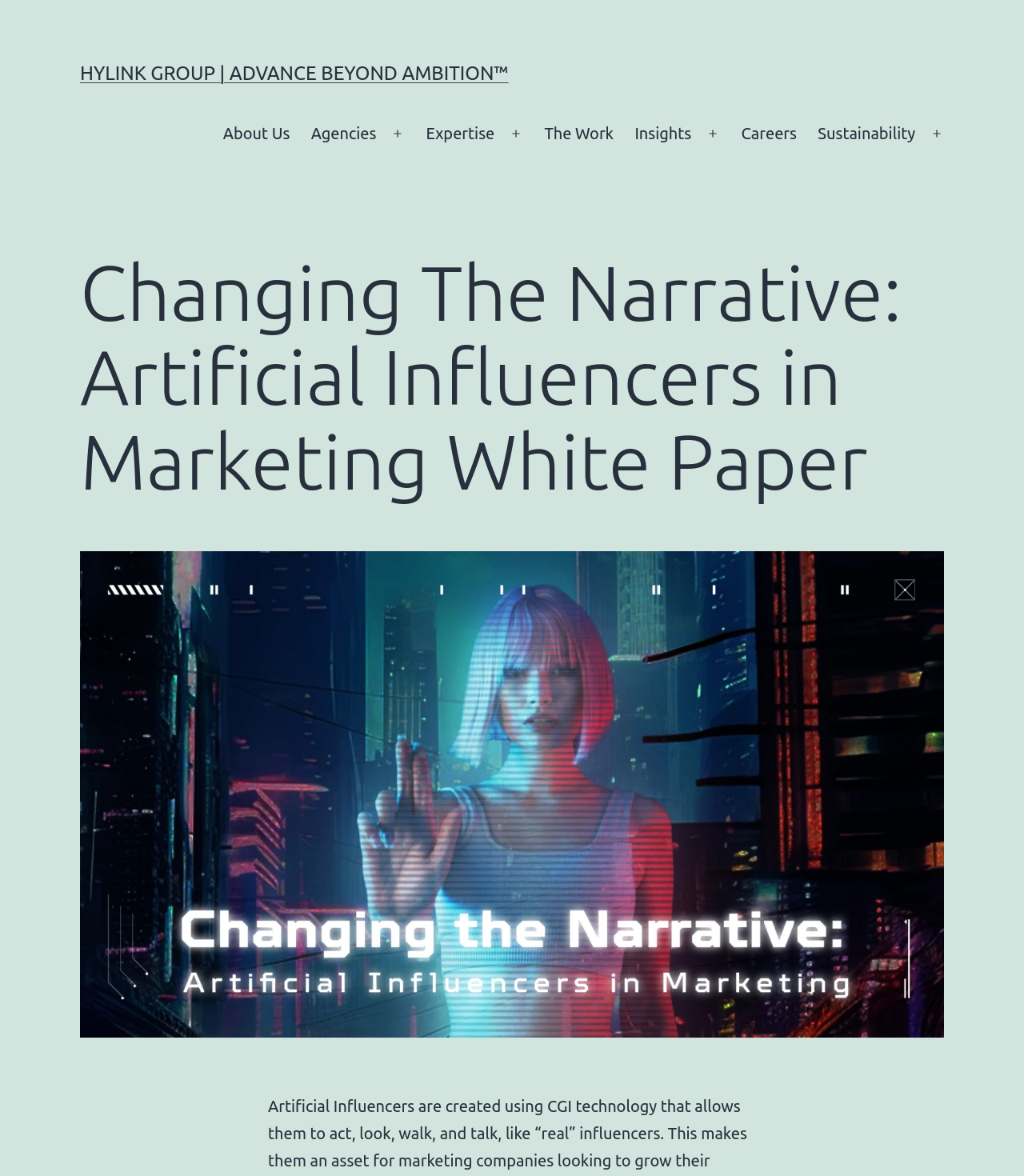Determine the bounding box coordinates of the element's region needed to click to follow the instruction: "Read the 'Changing The Narrative: Artificial Influencers in Marketing White Paper' heading". Provide these coordinates as four float numbers between 0 and 1, formatted as [left, top, right, bottom].

[0.078, 0.213, 0.922, 0.428]